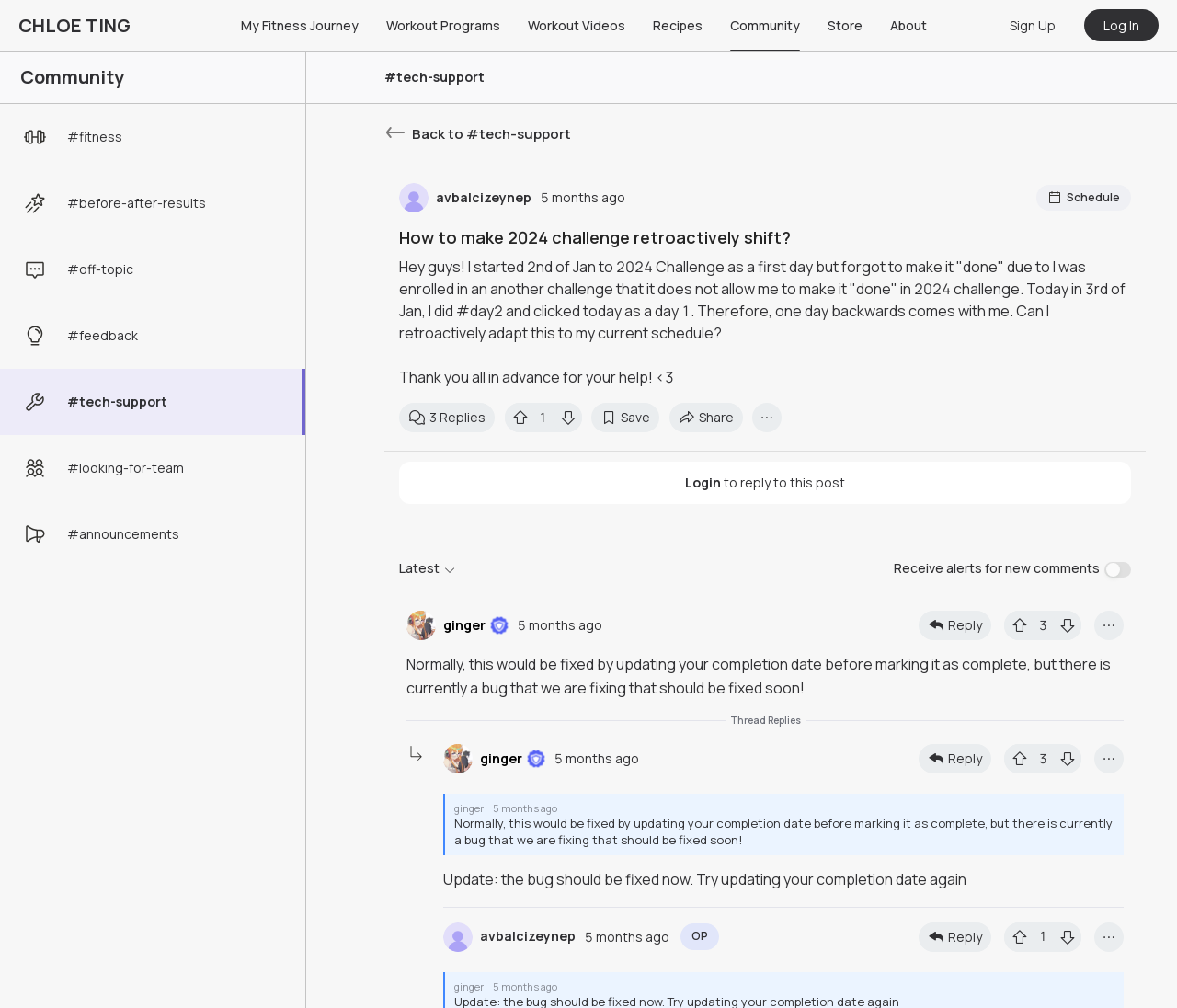Indicate the bounding box coordinates of the element that must be clicked to execute the instruction: "Click on the 'Reply' button". The coordinates should be given as four float numbers between 0 and 1, i.e., [left, top, right, bottom].

[0.853, 0.606, 0.878, 0.635]